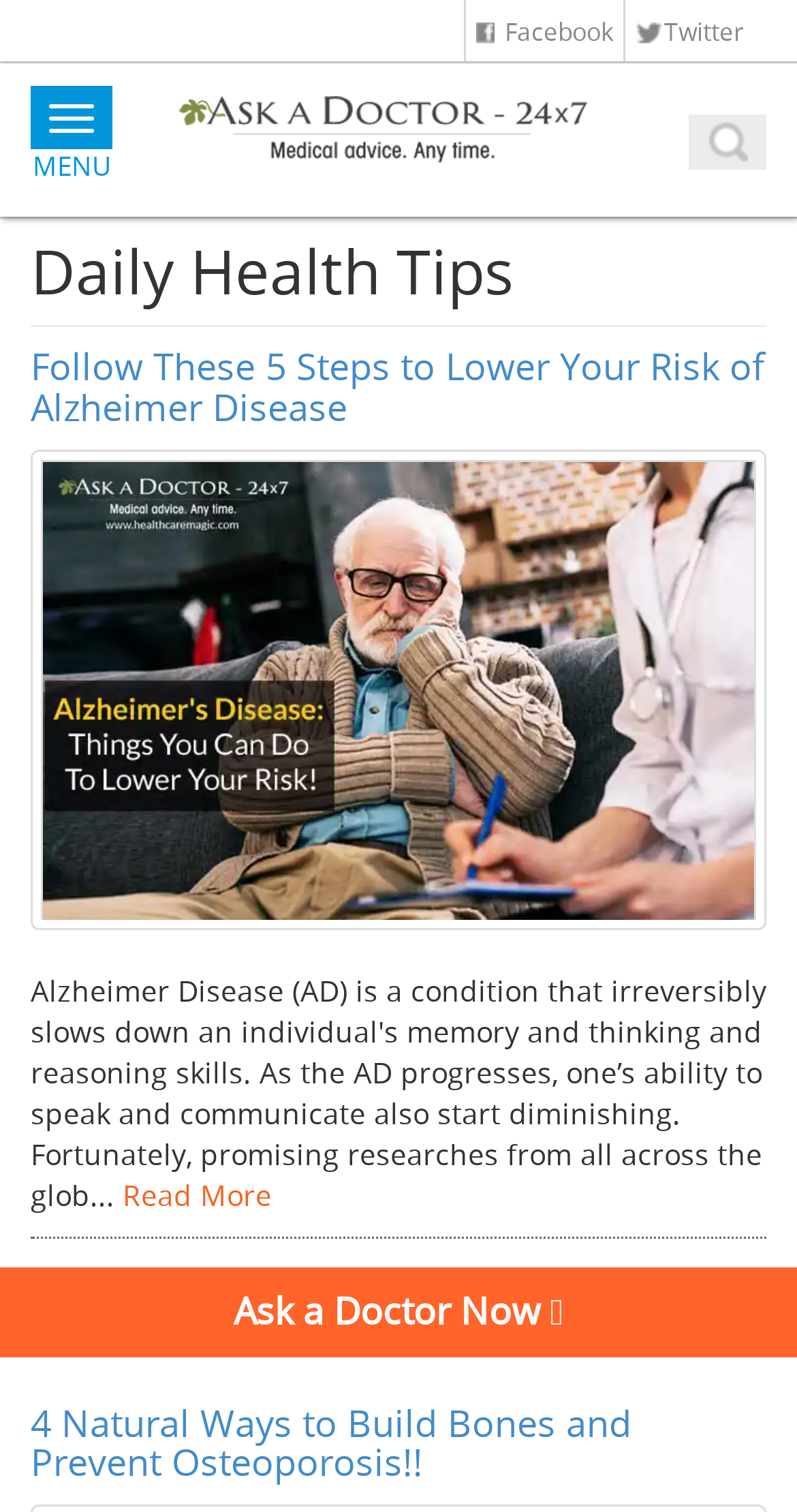Could you determine the bounding box coordinates of the clickable element to complete the instruction: "Follow Health A-Z"? Provide the coordinates as four float numbers between 0 and 1, i.e., [left, top, right, bottom].

[0.038, 0.843, 0.218, 0.869]